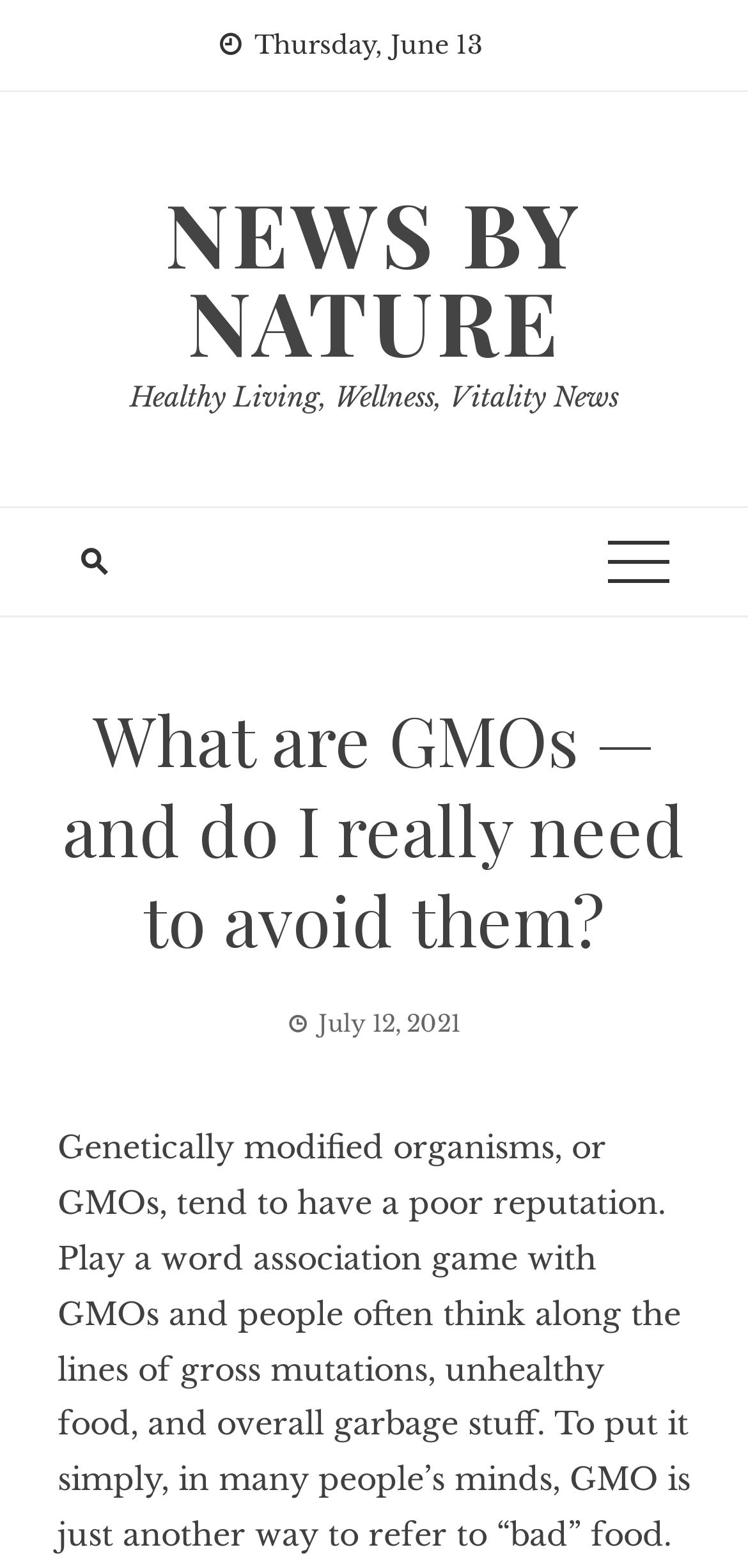What is the date of the article?
Answer the question with a single word or phrase by looking at the picture.

July 12, 2021